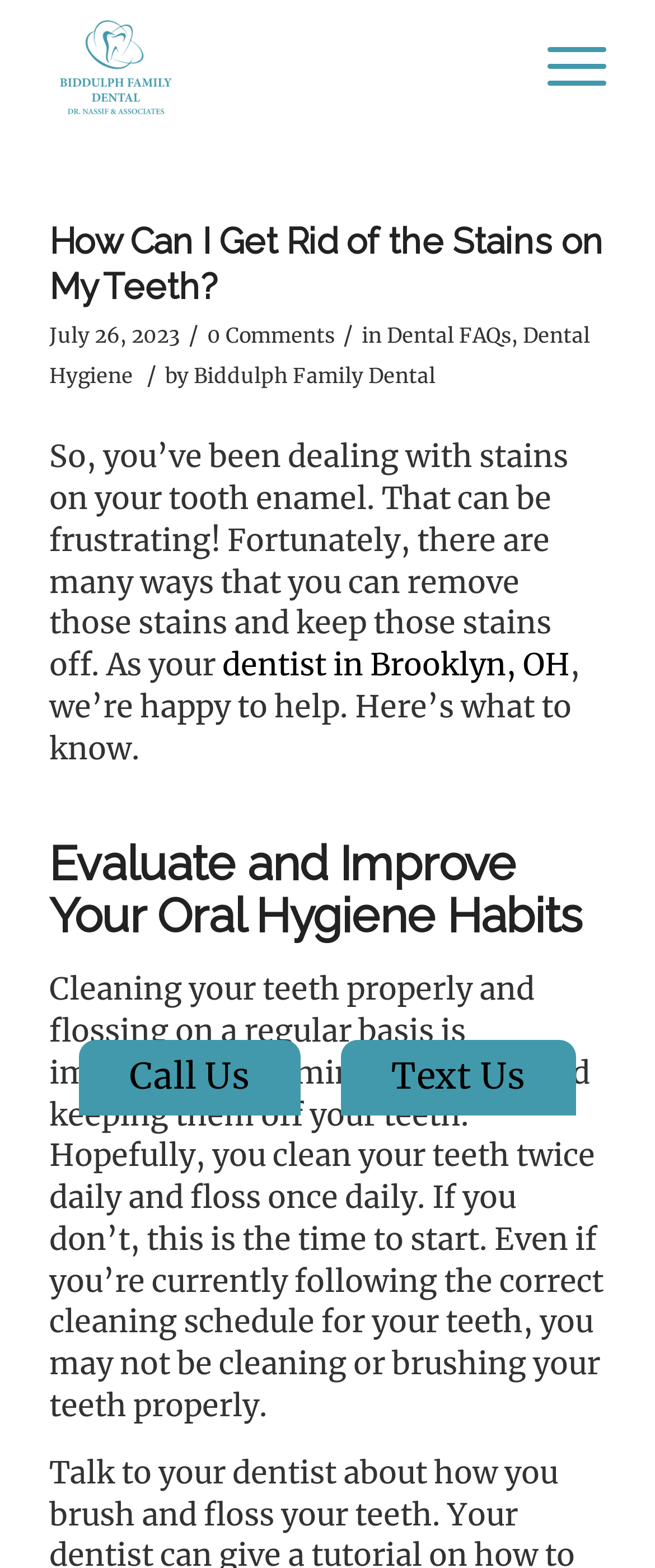Could you determine the bounding box coordinates of the clickable element to complete the instruction: "Call the dental office"? Provide the coordinates as four float numbers between 0 and 1, i.e., [left, top, right, bottom].

[0.121, 0.663, 0.459, 0.711]